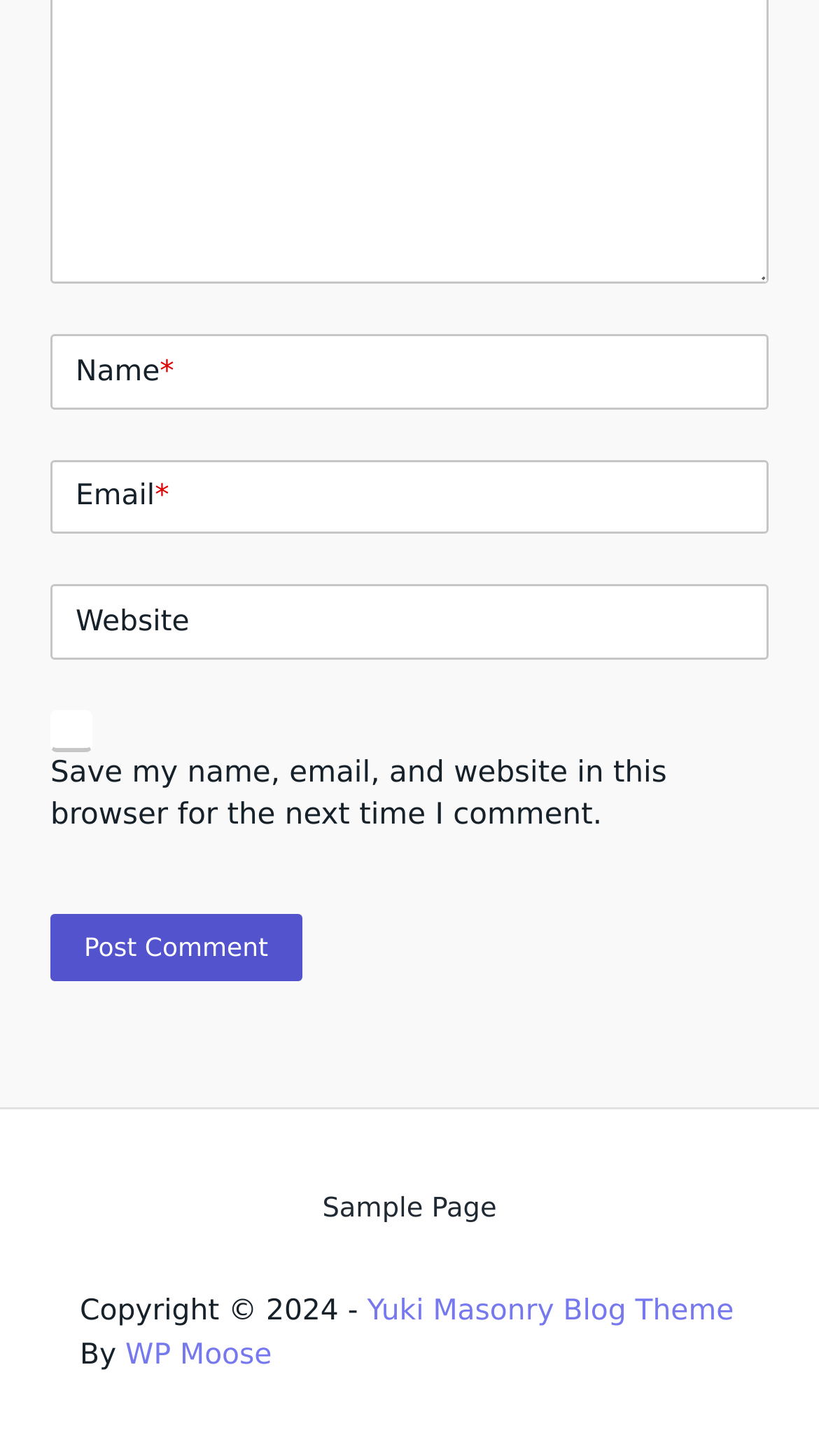Answer the question briefly using a single word or phrase: 
What is the relationship between the links at the bottom?

Copyright and theme information